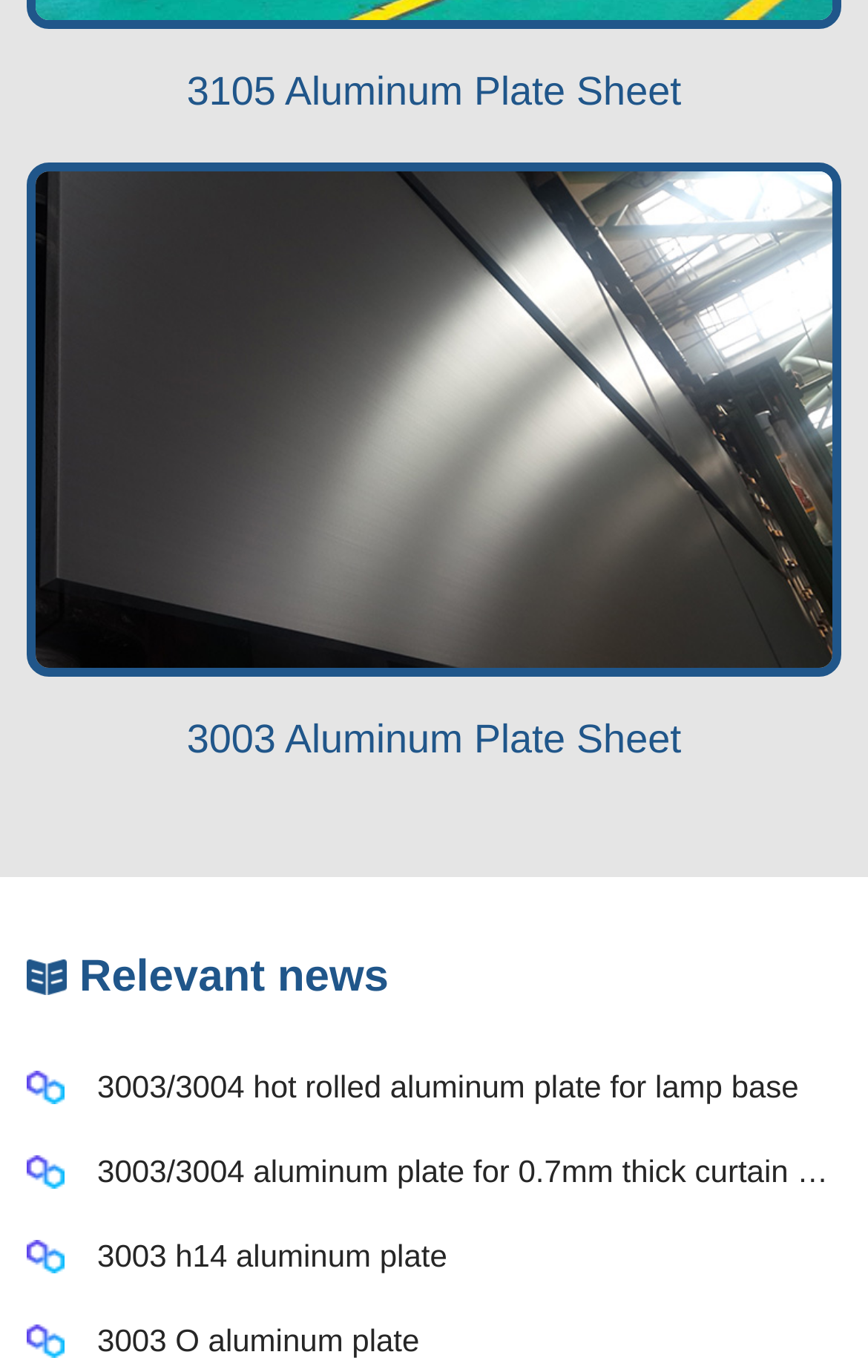Please respond to the question using a single word or phrase:
What is the purpose of the 'Relevant news' section?

Unknown